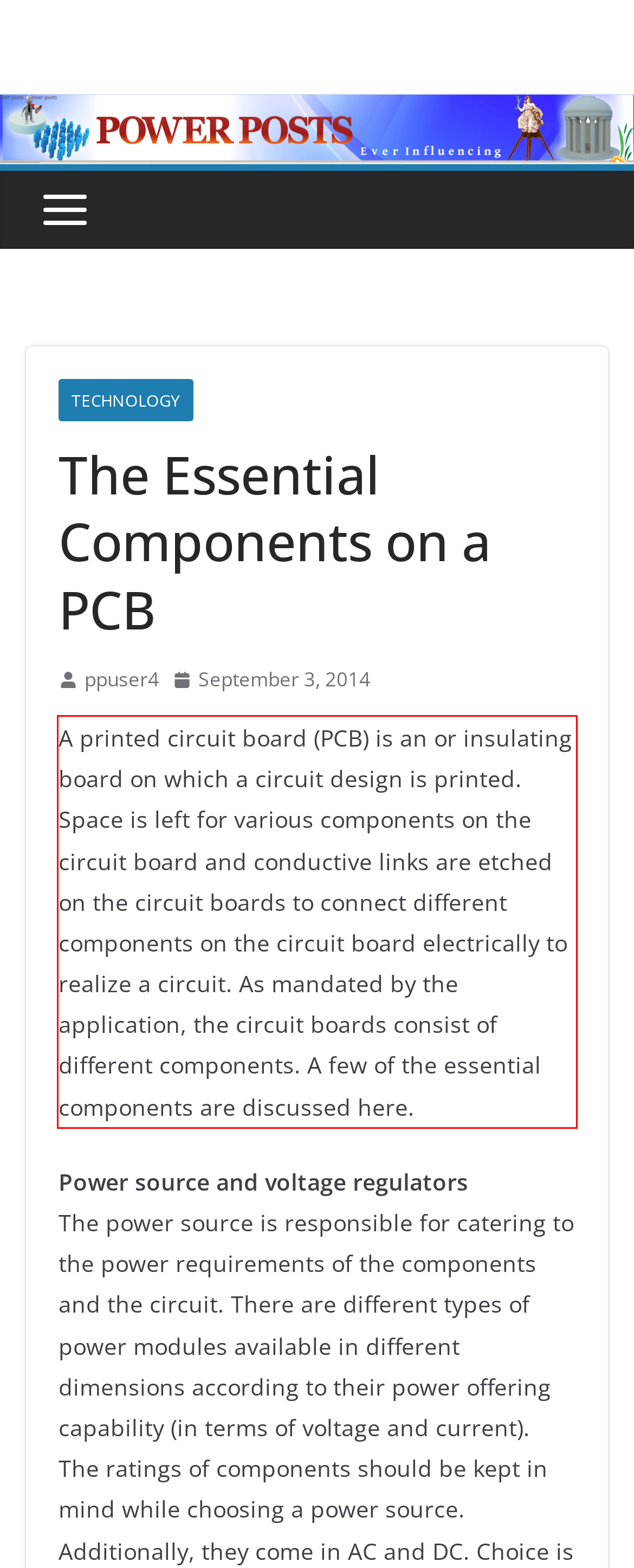Given a webpage screenshot with a red bounding box, perform OCR to read and deliver the text enclosed by the red bounding box.

A printed circuit board (PCB) is an or insulating board on which a circuit design is printed. Space is left for various components on the circuit board and conductive links are etched on the circuit boards to connect different components on the circuit board electrically to realize a circuit. As mandated by the application, the circuit boards consist of different components. A few of the essential components are discussed here.